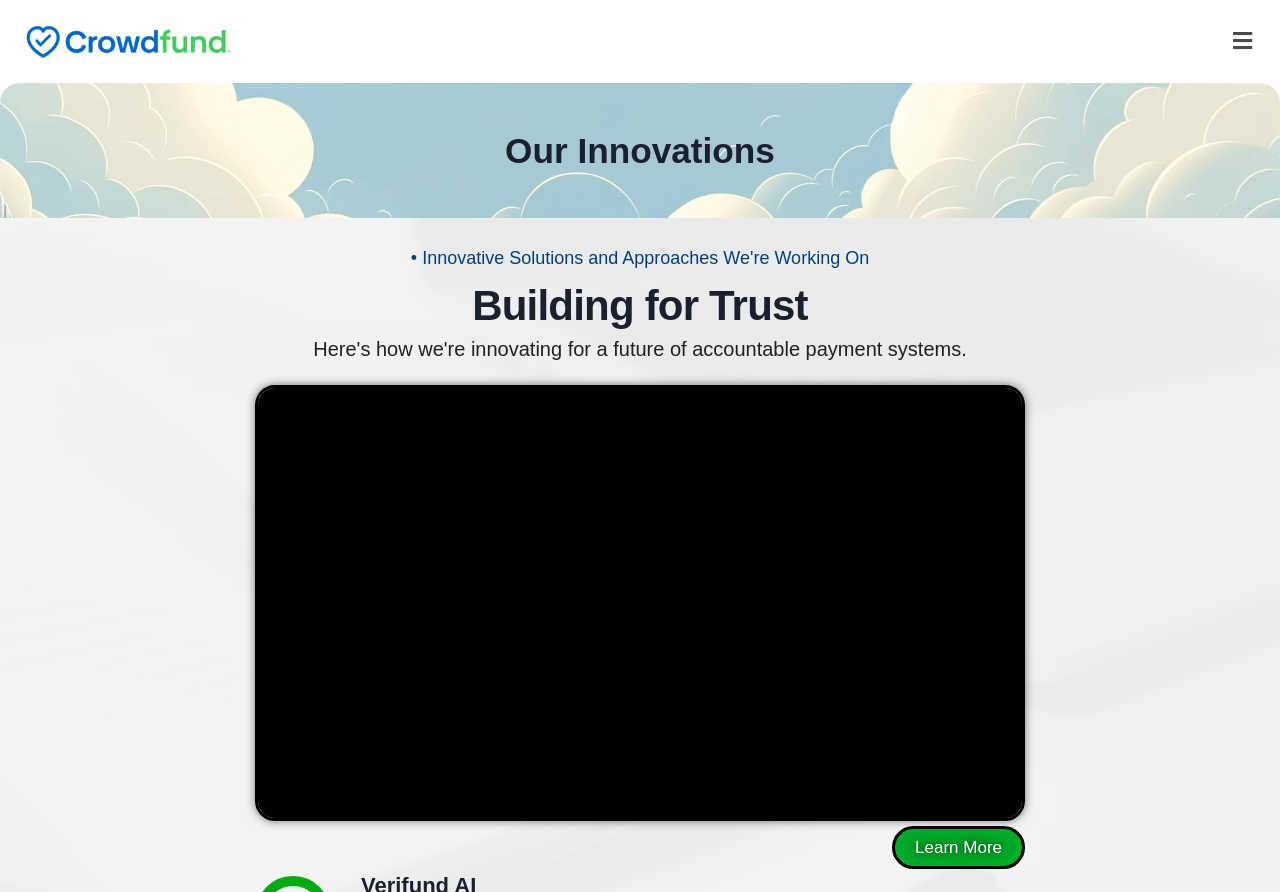With reference to the image, please provide a detailed answer to the following question: What is the theme of the innovation?

Based on the heading 'Building for Trust', it appears that the innovation or product being showcased on this webpage is related to building trust, which could be in the context of financial transactions or online interactions.